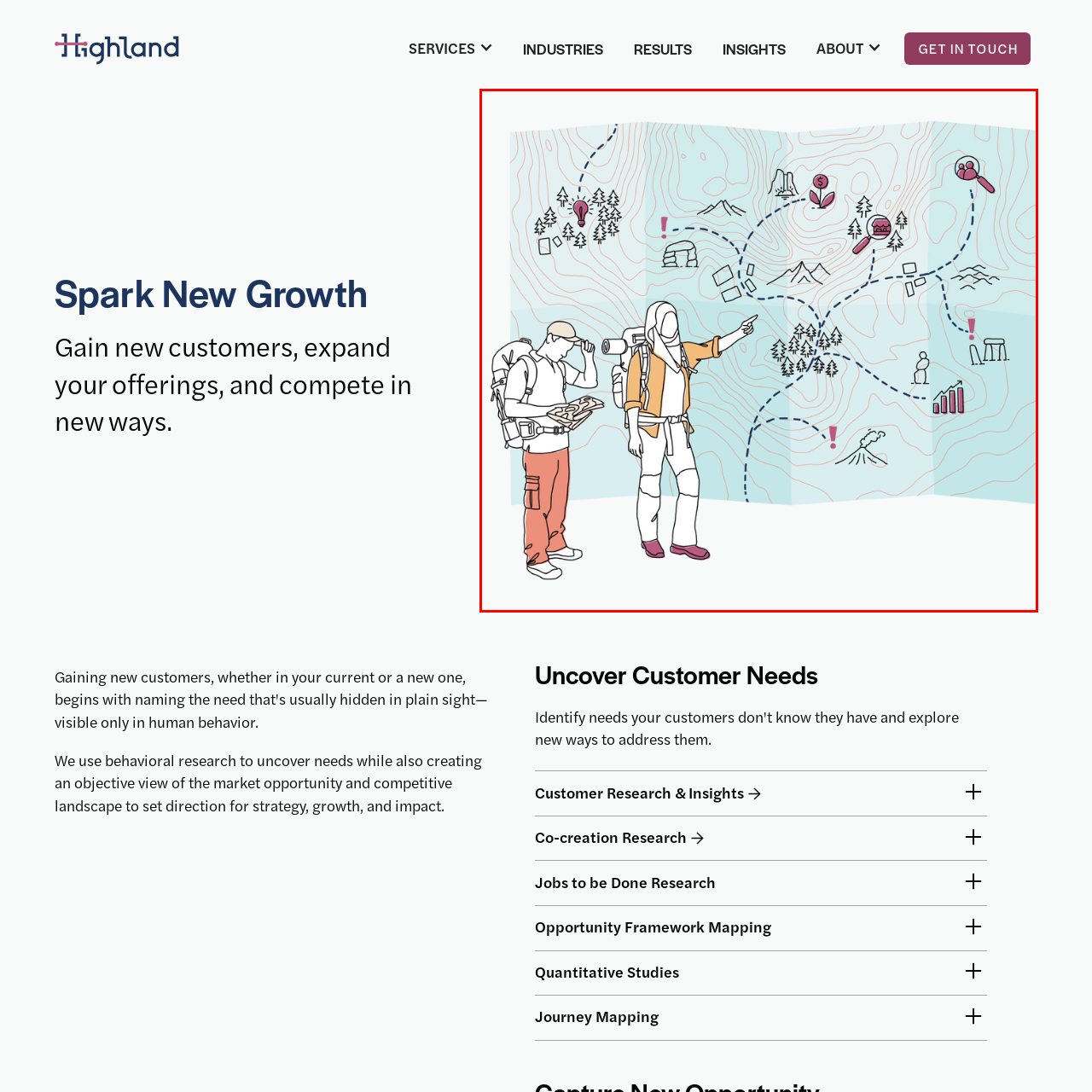Detail the visual elements present in the red-framed section of the image.

The image features an illustrated map, showing a stylized topographical landscape filled with various symbols and markers. Two figures stand prominently in the foreground; one, with a backpack, is looking thoughtfully at a map, while the other, wearing an orange jacket, is pointing to a specific location on the map. The backdrop features an expansive, folded map with details like mountains, trees, and various icons representing opportunities such as light bulbs, houses, and dollar signs, suggesting potential areas for exploration and discovery. This imagery symbolizes the process of identifying and strategizing growth opportunities in a competitive landscape, emphasizing the importance of research and insight in navigating towards success.